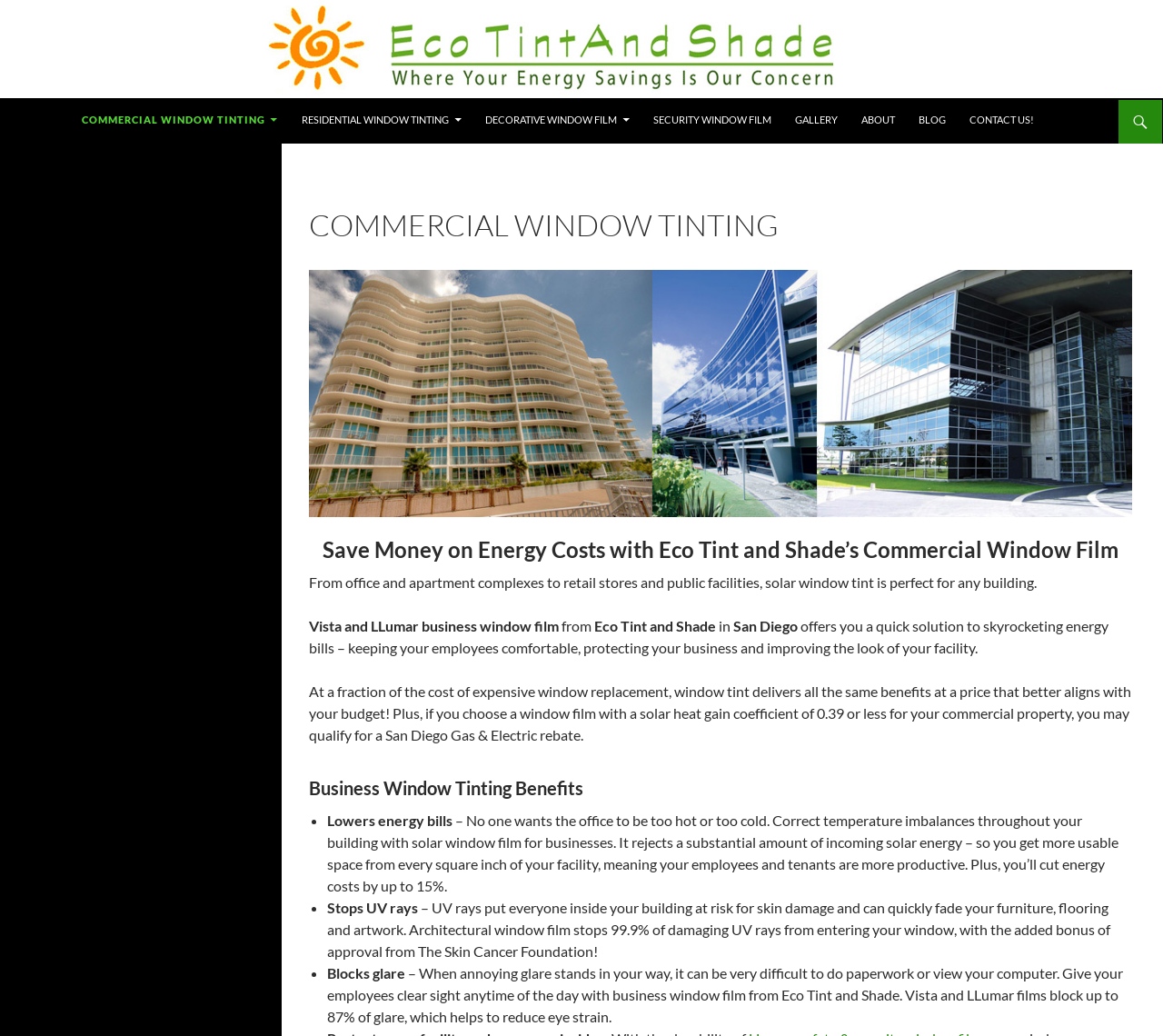Determine the bounding box coordinates of the region I should click to achieve the following instruction: "Go to About page". Ensure the bounding box coordinates are four float numbers between 0 and 1, i.e., [left, top, right, bottom].

[0.731, 0.095, 0.779, 0.137]